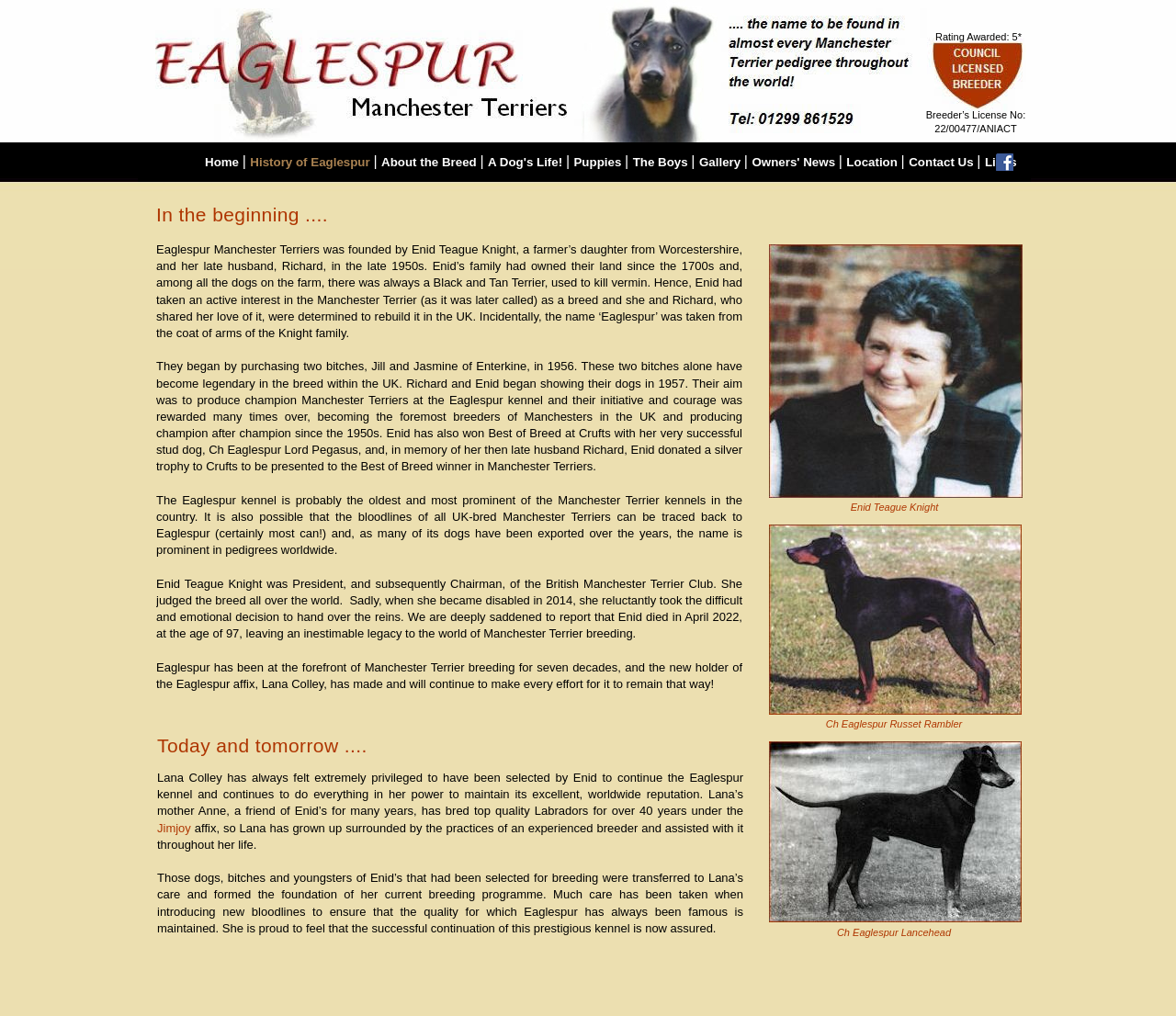Please identify the coordinates of the bounding box for the clickable region that will accomplish this instruction: "View more angel number meanings".

None